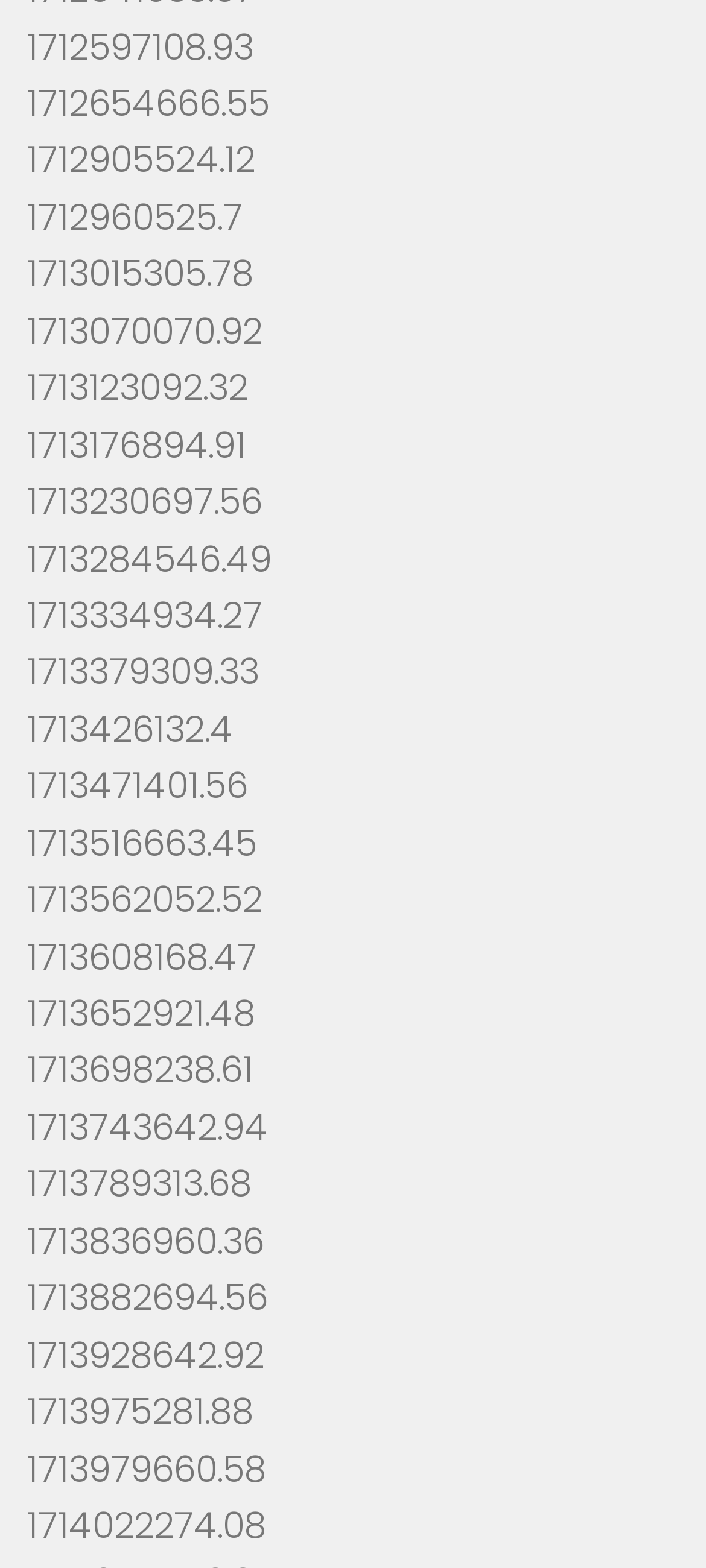Please identify the bounding box coordinates of the element I should click to complete this instruction: 'follow the tenth link'. The coordinates should be given as four float numbers between 0 and 1, like this: [left, top, right, bottom].

[0.038, 0.34, 0.385, 0.372]